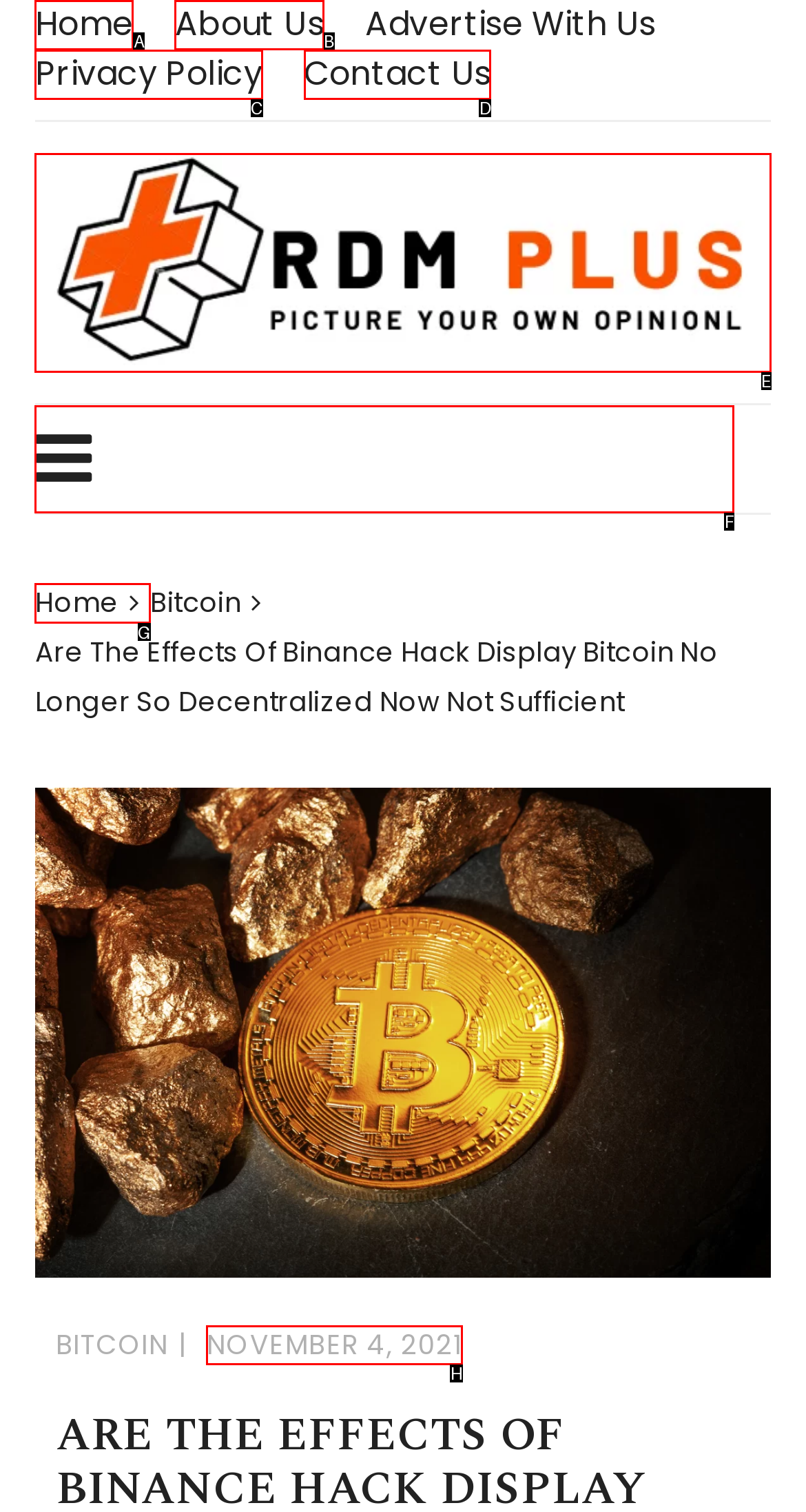Select the correct option based on the description: Contact us
Answer directly with the option’s letter.

D